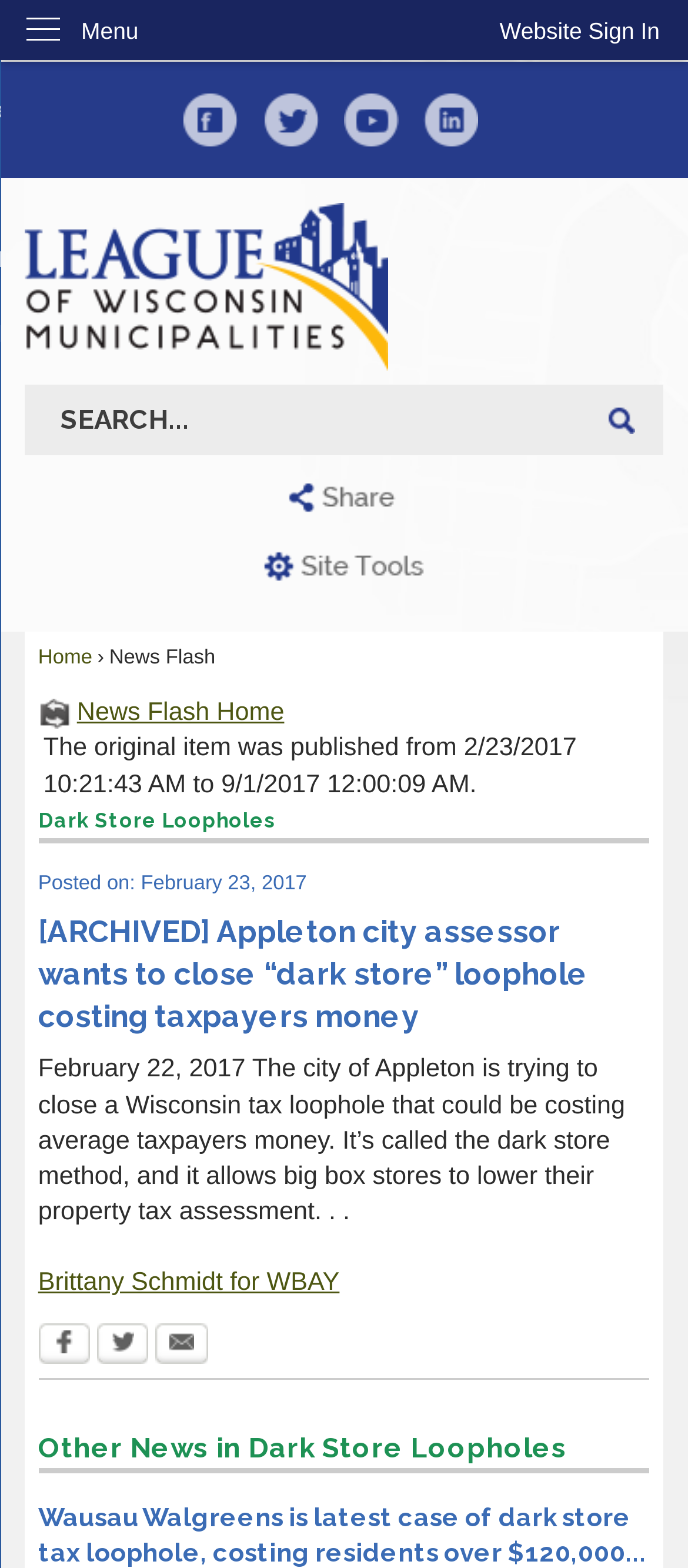Identify the bounding box coordinates for the element you need to click to achieve the following task: "Click to go home". Provide the bounding box coordinates as four float numbers between 0 and 1, in the form [left, top, right, bottom].

[0.037, 0.13, 0.963, 0.237]